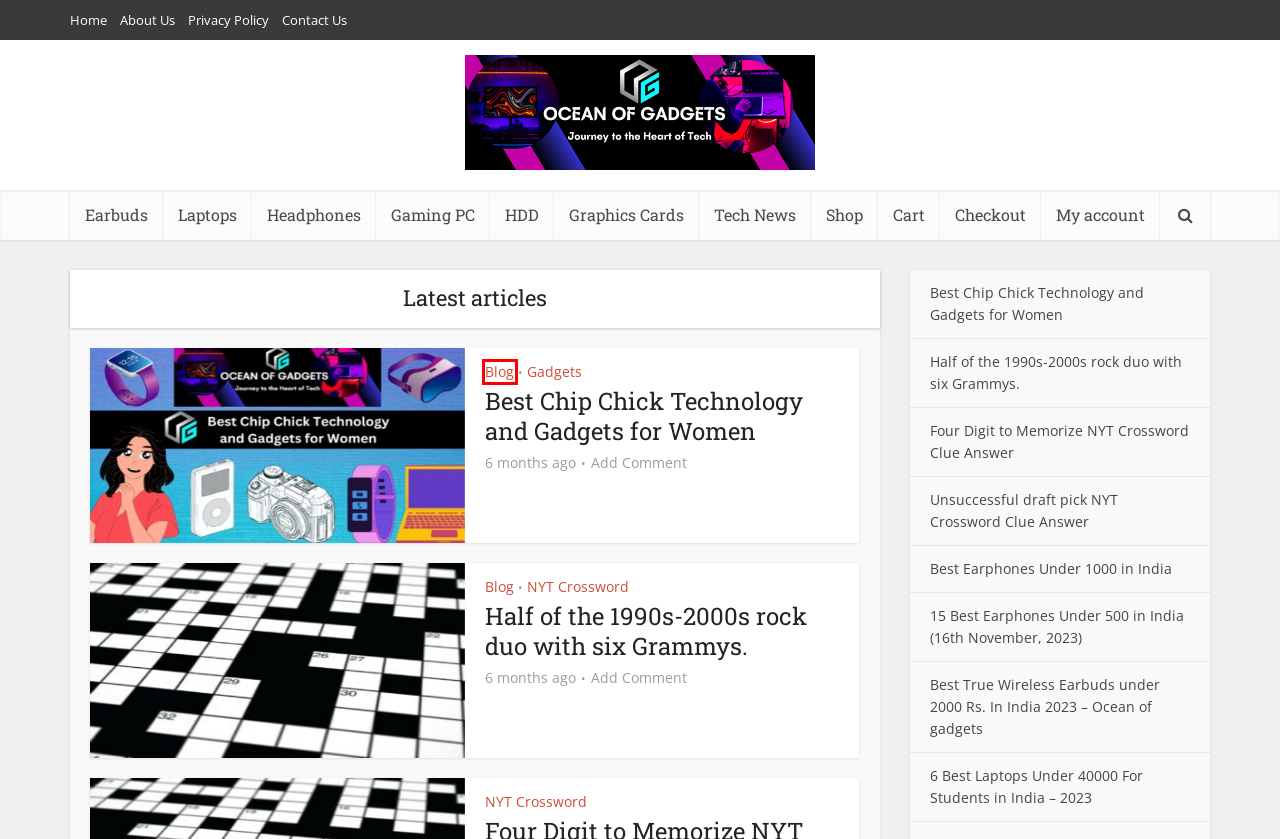Examine the screenshot of a webpage with a red bounding box around a UI element. Select the most accurate webpage description that corresponds to the new page after clicking the highlighted element. Here are the choices:
A. Privacy Policy » OCEAN OF GADGETS
B. Four Digit To Memorize NYT Crossword Clue Answer » OCEAN OF GADGETS
C. Half Of The 1990s-2000s Rock Duo With Six Grammys. » OCEAN OF GADGETS
D. 6 Best Laptops Under 40000 For Students In India - 2023
E. Best True Wireless Earbuds Under 2000 Rs. In India 2023 - Ocean Of Gadgets » OCEAN OF GADGETS
F. Contact Us » OCEAN OF GADGETS
G. Blog Archives » OCEAN OF GADGETS
H. About Us » OCEAN OF GADGETS

G